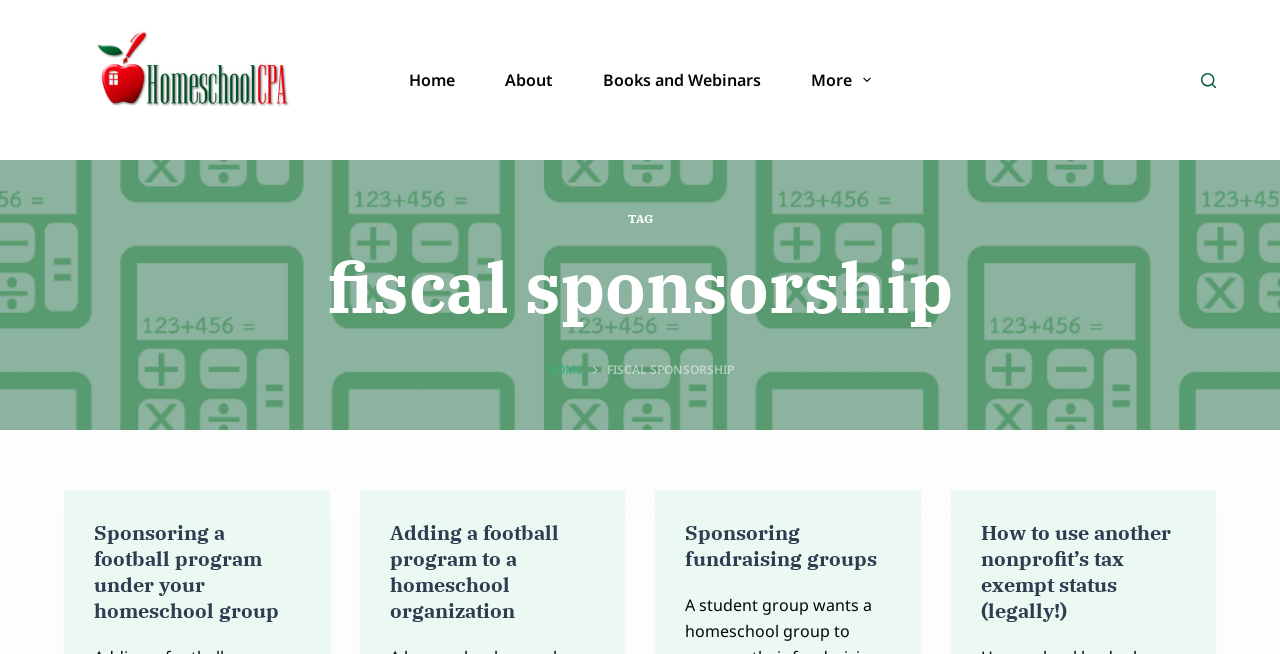Identify the bounding box coordinates of the region that should be clicked to execute the following instruction: "Go to the Home page".

[0.3, 0.086, 0.375, 0.159]